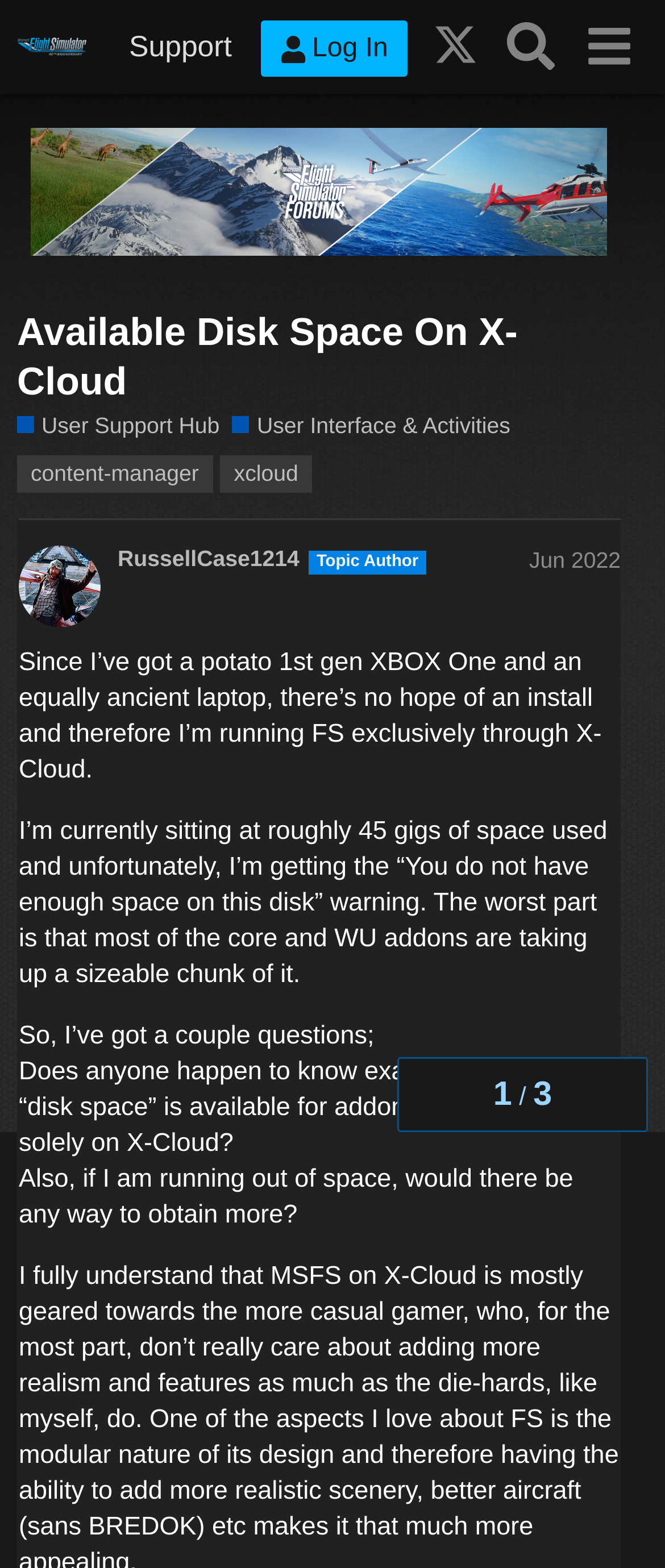Who is the author of the current topic?
Please answer the question as detailed as possible based on the image.

The author of the current topic can be found in the section where it says 'RussellCase1214 Topic Author Jun 2022', which indicates that RussellCase1214 is the author of the topic.